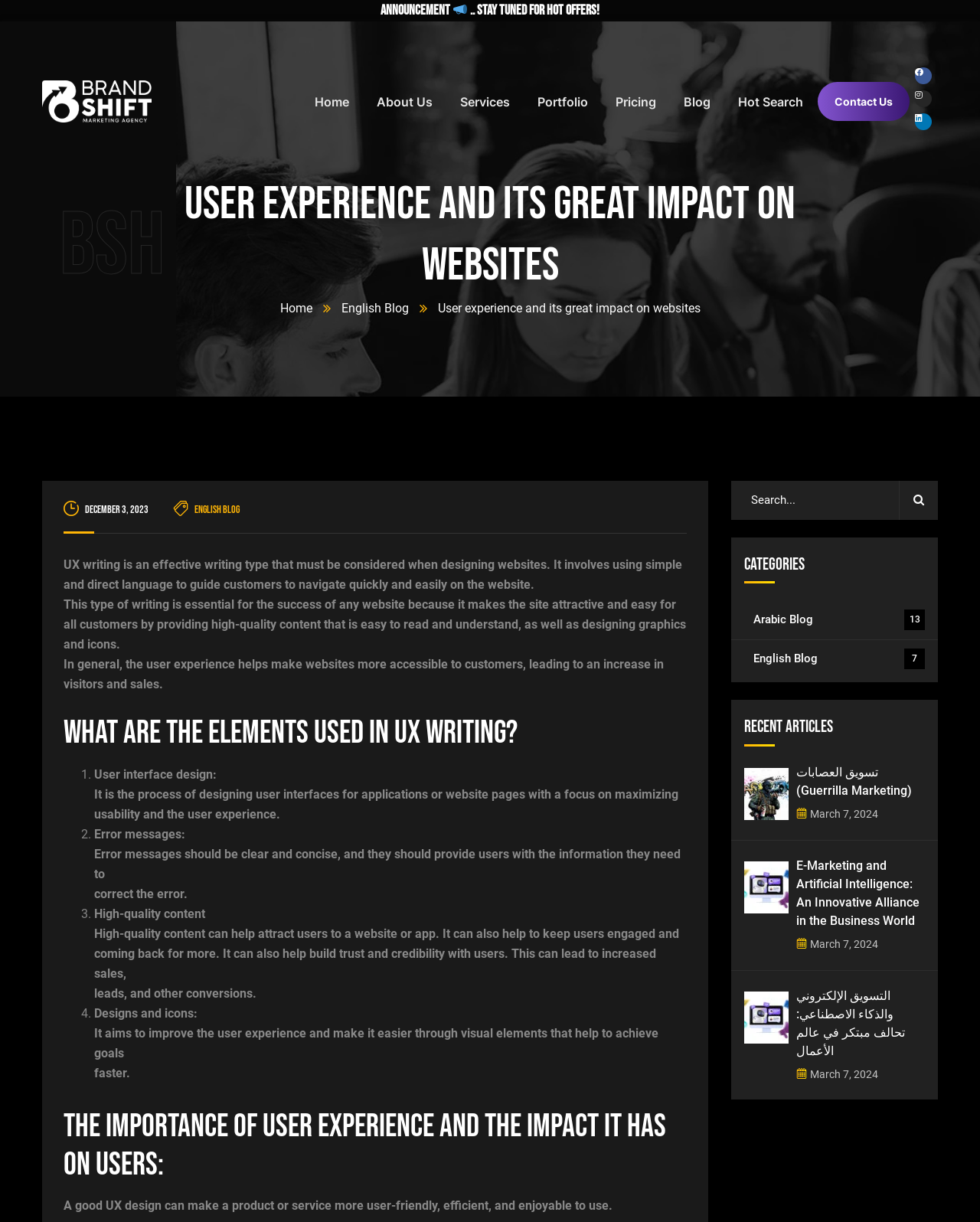Indicate the bounding box coordinates of the element that must be clicked to execute the instruction: "Click on the 'English Blog' link". The coordinates should be given as four float numbers between 0 and 1, i.e., [left, top, right, bottom].

[0.348, 0.246, 0.417, 0.258]